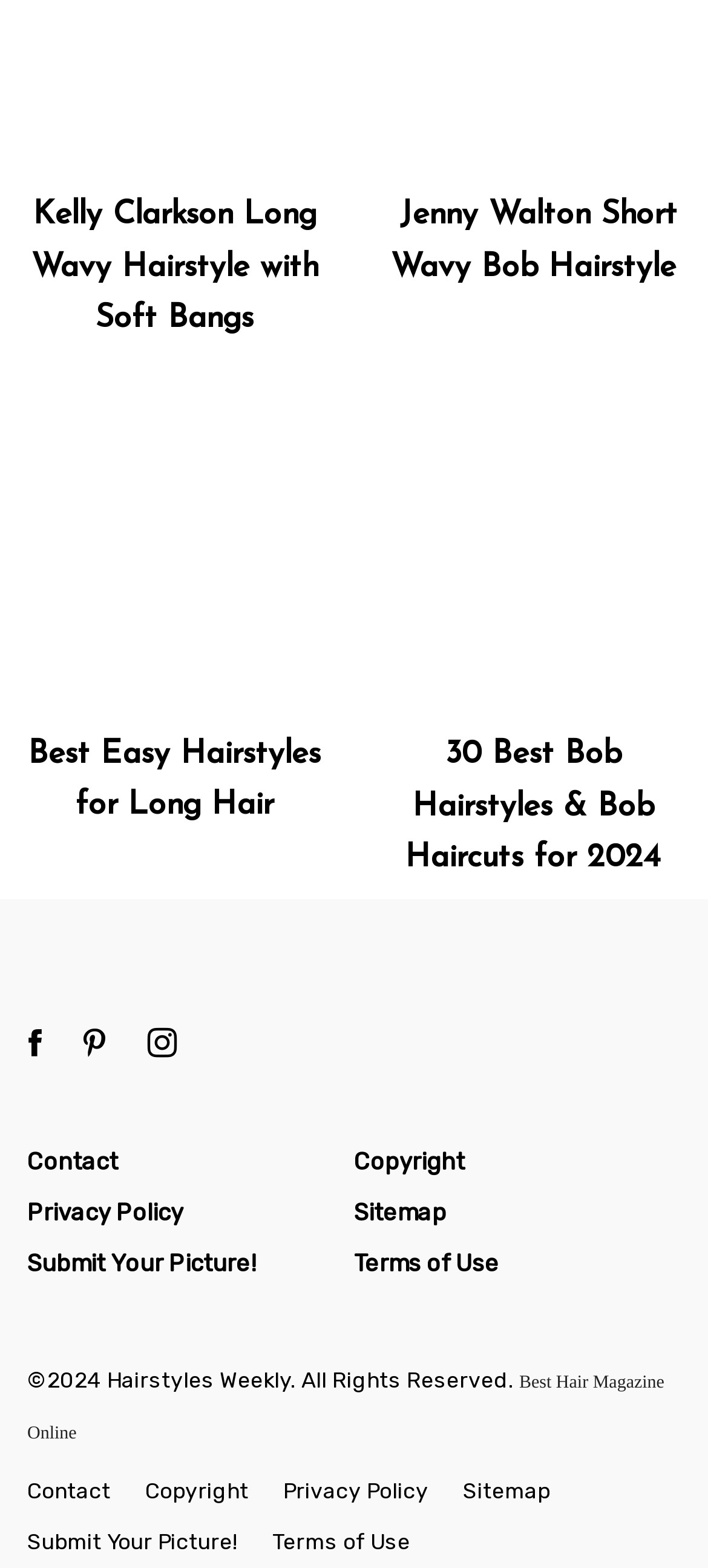Determine the bounding box coordinates of the element's region needed to click to follow the instruction: "Contact us". Provide these coordinates as four float numbers between 0 and 1, formatted as [left, top, right, bottom].

[0.038, 0.732, 0.167, 0.75]